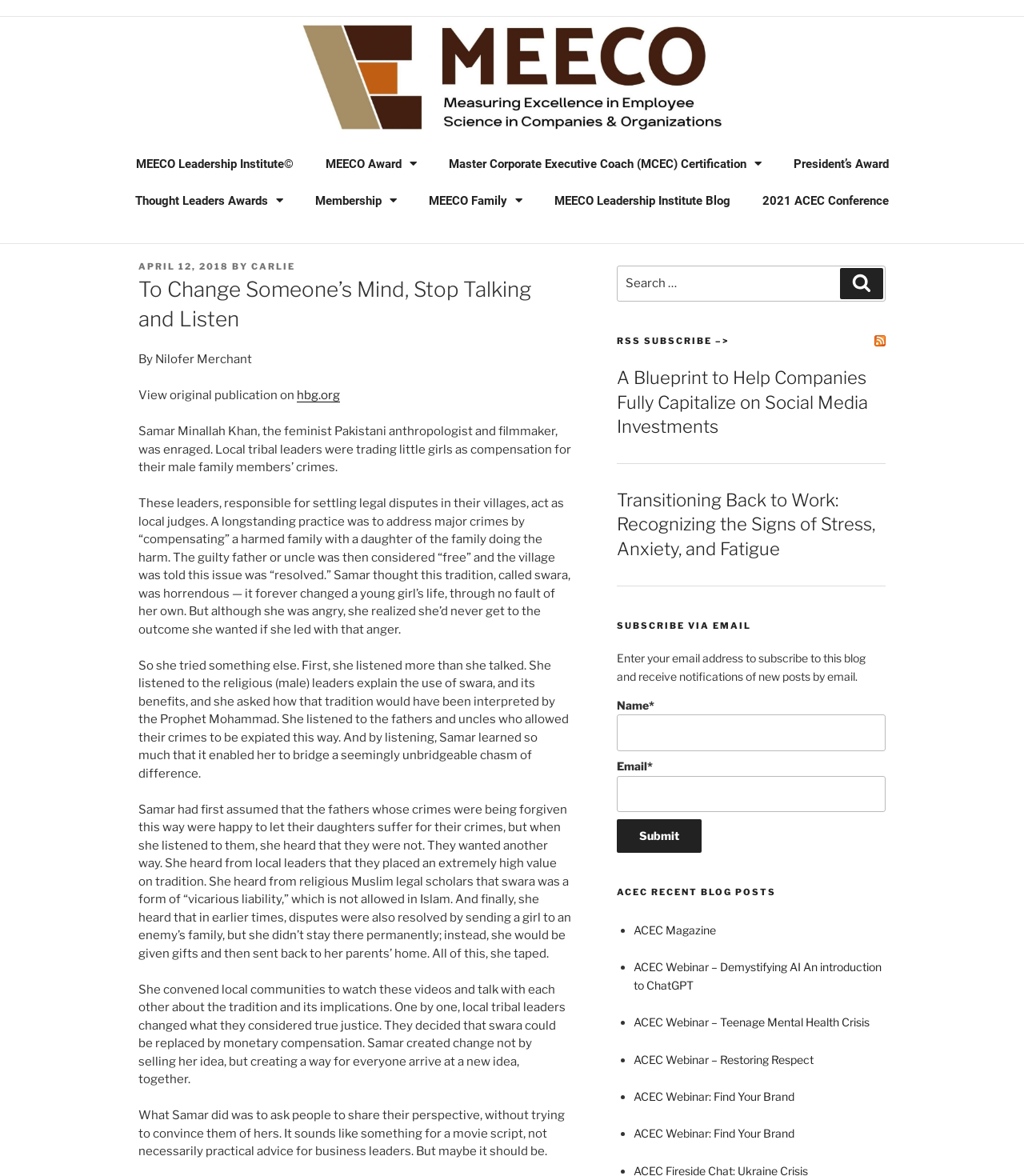Extract the bounding box coordinates for the UI element described by the text: "MEECO Award". The coordinates should be in the form of [left, top, right, bottom] with values between 0 and 1.

[0.302, 0.124, 0.422, 0.155]